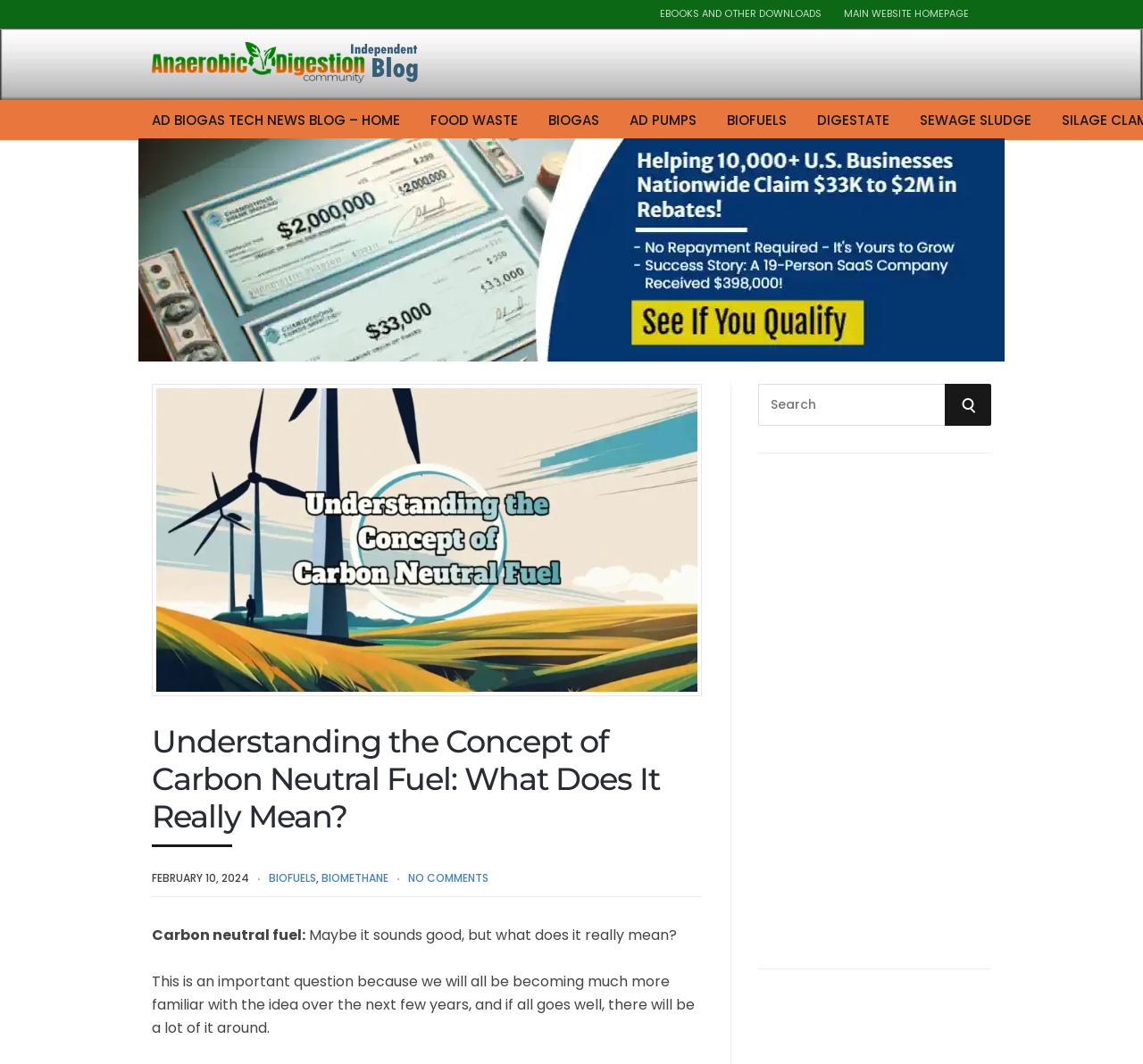Please answer the following question as detailed as possible based on the image: 
What is the topic of the blog post?

The topic of the blog post can be determined by looking at the heading 'Understanding the Concept of Carbon Neutral Fuel: What Does It Really Mean?' which is located at the top of the page, indicating that the blog post is about explaining the concept of carbon neutral fuel.